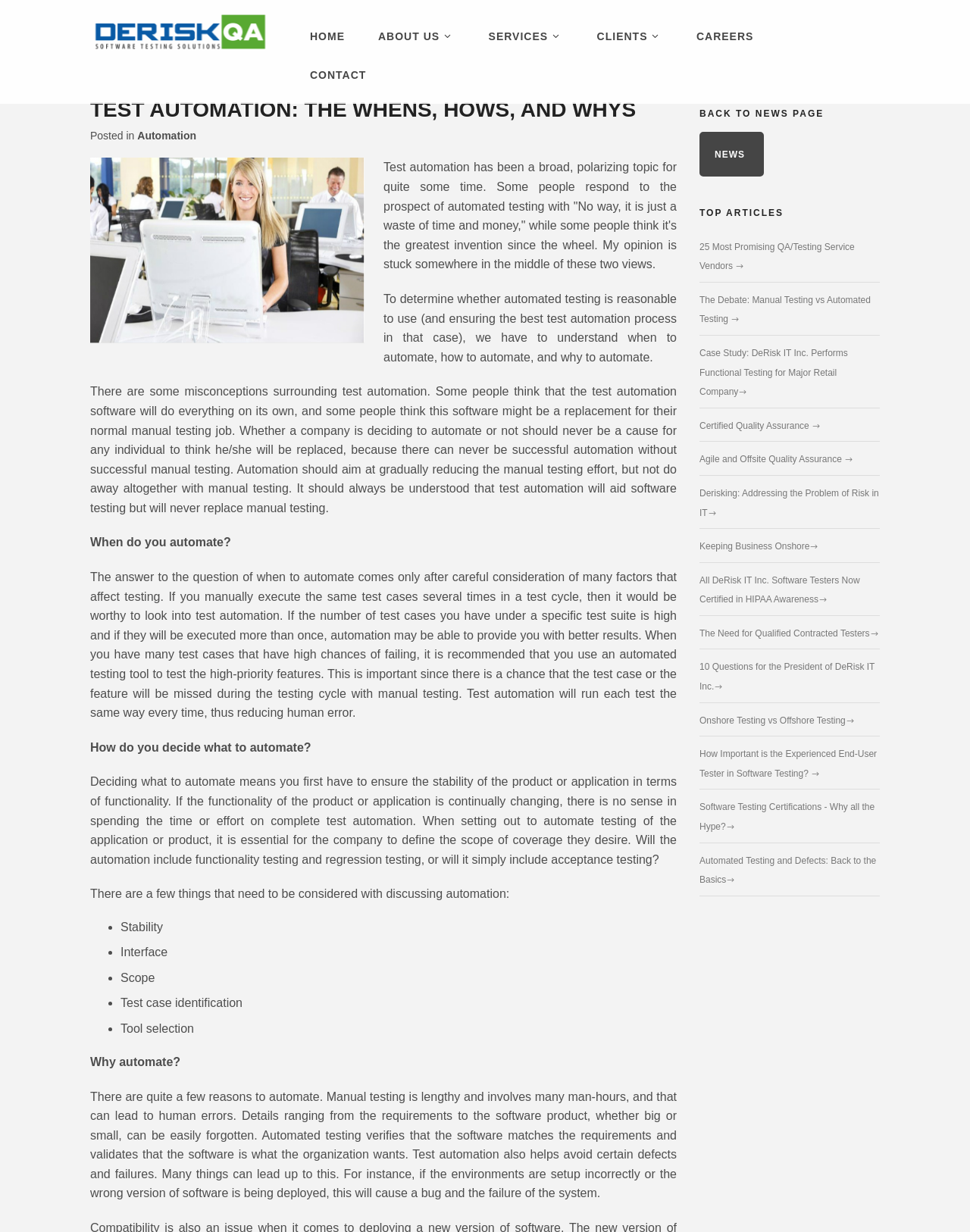Utilize the details in the image to thoroughly answer the following question: What is the condition for automating testing?

The article mentions that one of the conditions for automating testing is to ensure the stability of the product or application in terms of functionality. If the functionality is continually changing, there is no sense in spending time or effort on complete test automation.